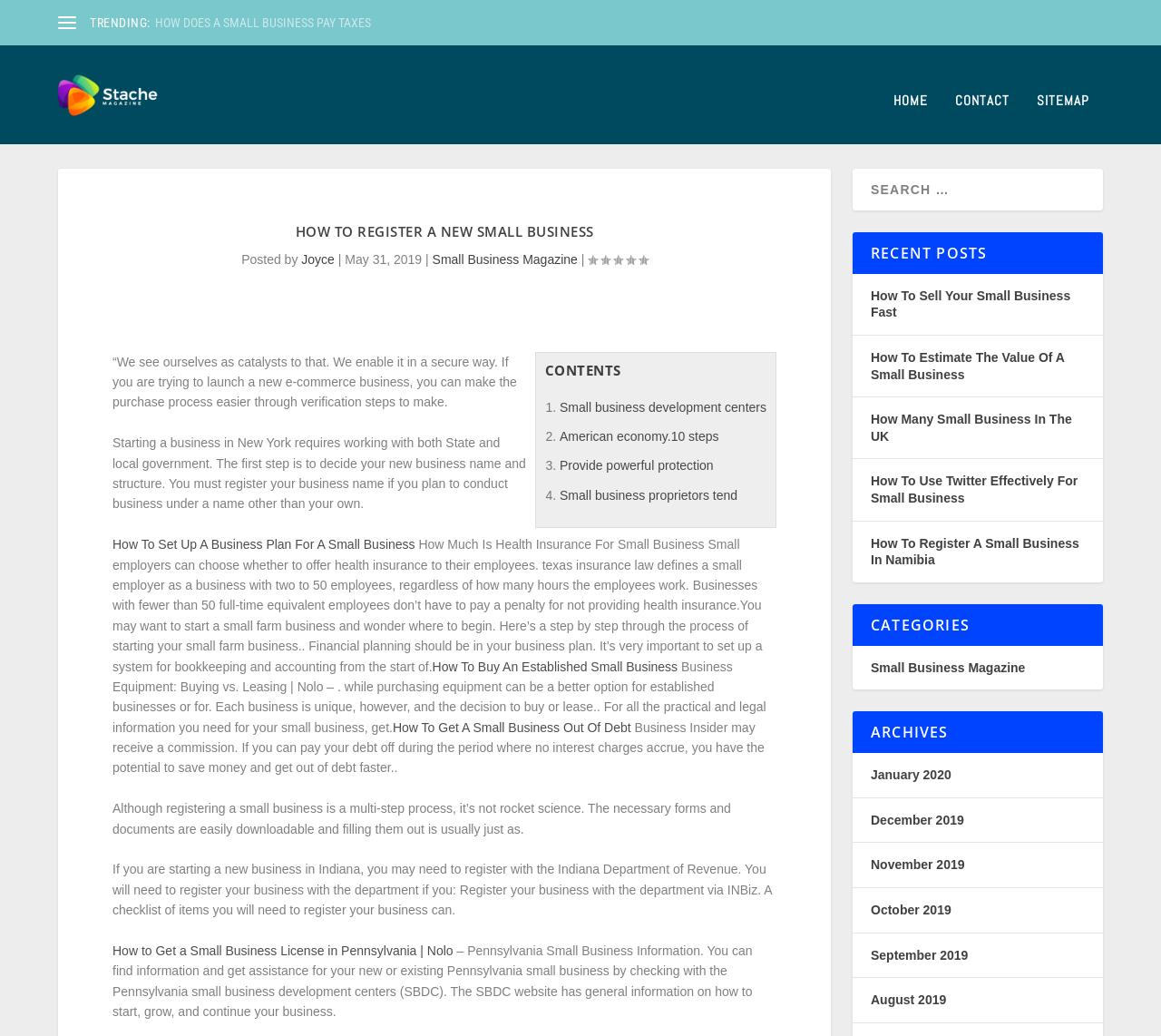Identify the bounding box coordinates for the element that needs to be clicked to fulfill this instruction: "Visit the category page for Small Business Magazine". Provide the coordinates in the format of four float numbers between 0 and 1: [left, top, right, bottom].

[0.75, 0.65, 0.883, 0.664]